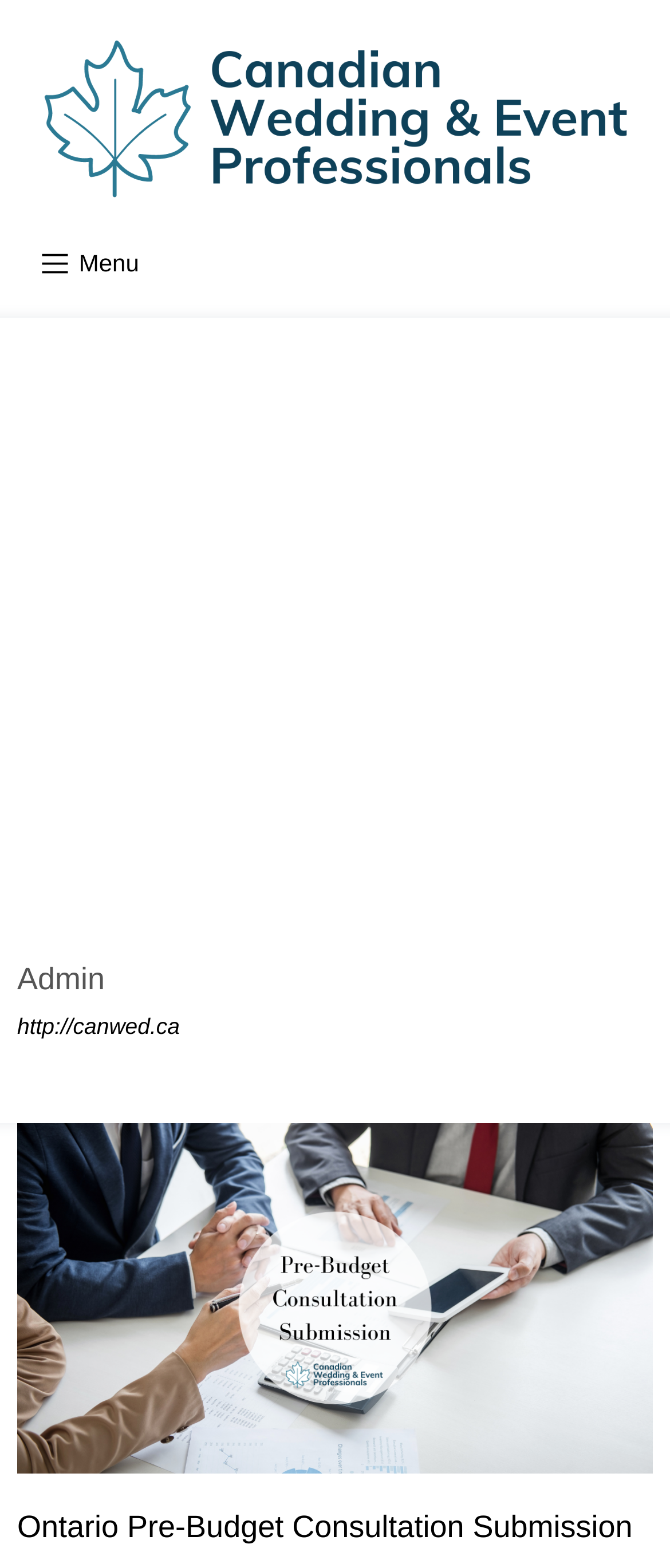Using the given element description, provide the bounding box coordinates (top-left x, top-left y, bottom-right x, bottom-right y) for the corresponding UI element in the screenshot: Menu

[0.0, 0.15, 0.264, 0.193]